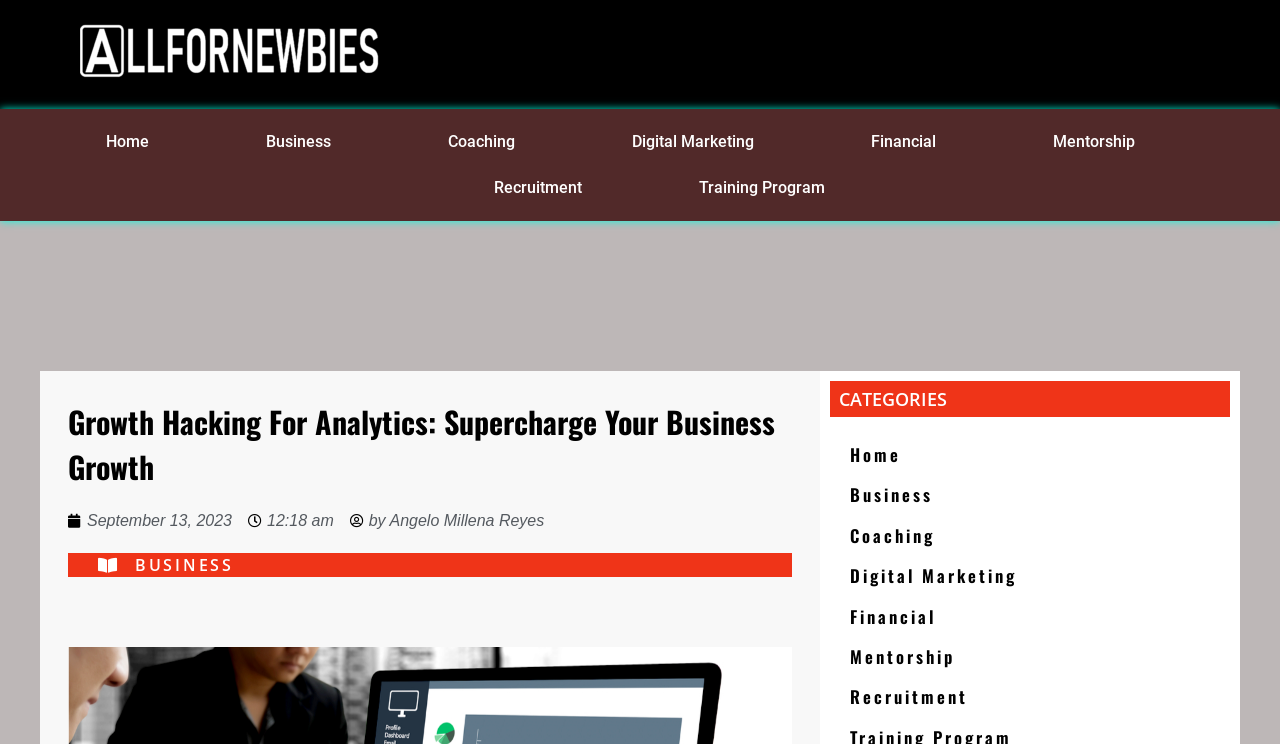Generate the text content of the main headline of the webpage.

Growth Hacking For Analytics: Supercharge Your Business Growth